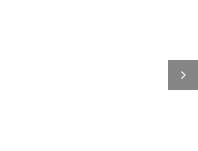Provide a one-word or one-phrase answer to the question:
What design approach is used in the menu?

Minimalist